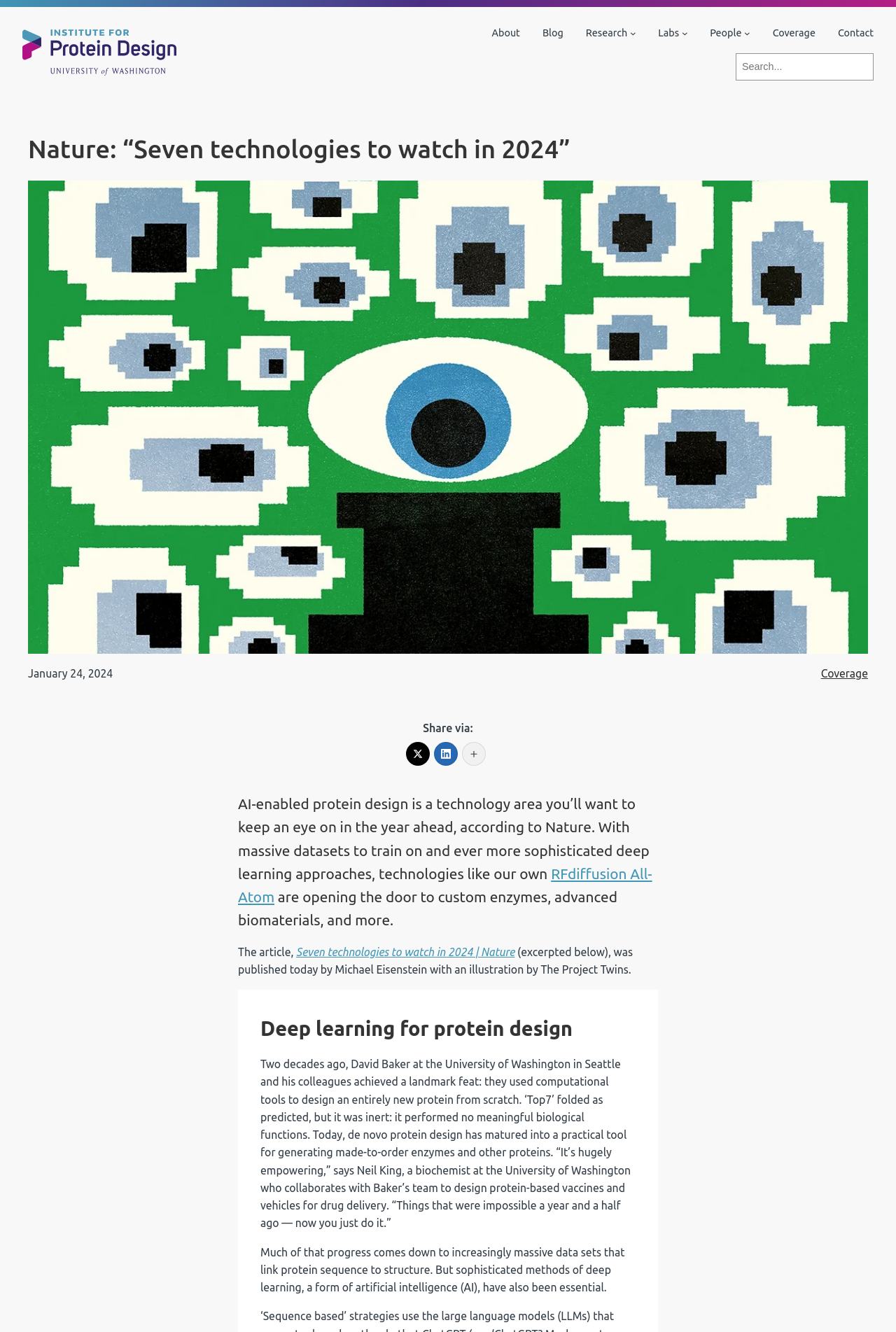What is the name of the research institution?
Carefully analyze the image and provide a detailed answer to the question.

The name of the research institution can be found in the title of the webpage, which is 'Nature: “Seven technologies to watch in 2024” - Institute for Protein Design'. This title is located at the top of the webpage and is a heading element.